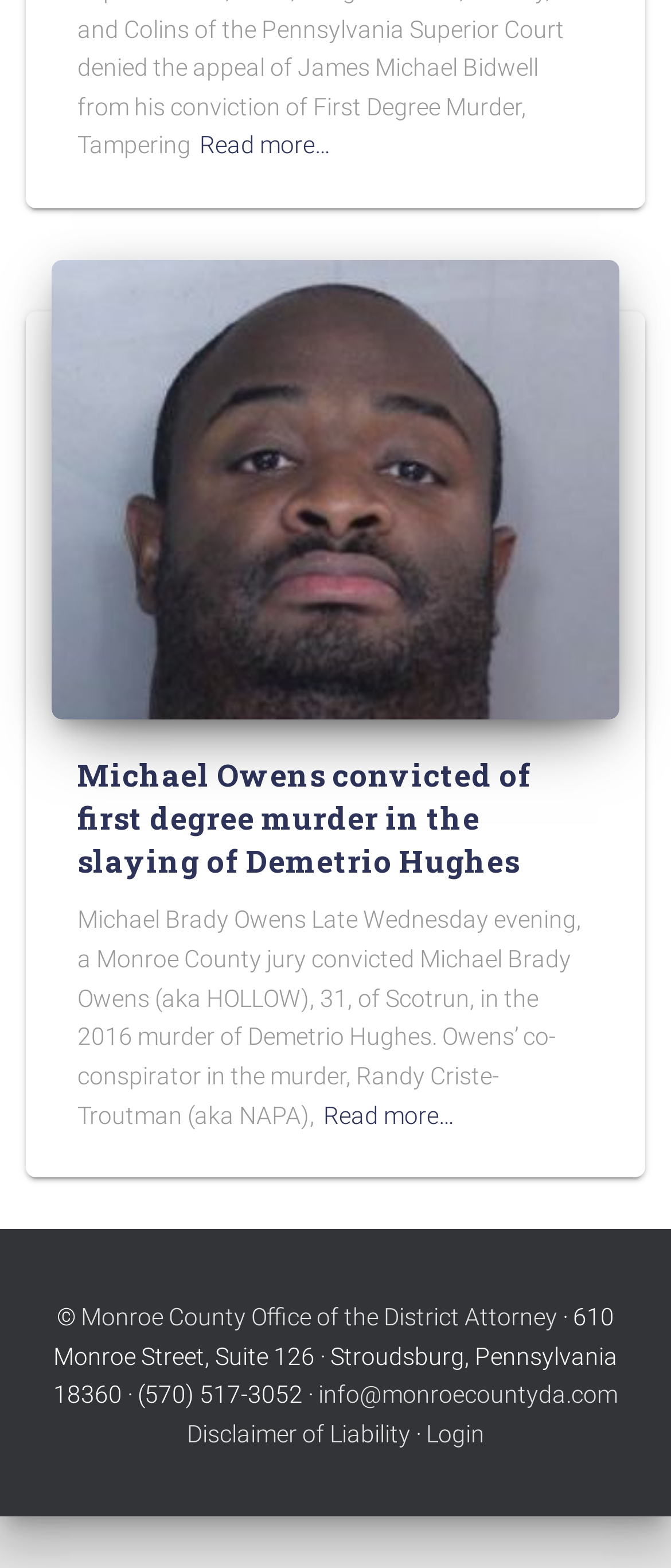What is the name of the victim in the murder case?
Based on the visual details in the image, please answer the question thoroughly.

The answer can be found in the heading element with the text 'Michael Owens convicted of first degree murder in the slaying of Demetrio Hughes' and also in the StaticText element with the text 'Michael Brady Owens Late Wednesday evening, a Monroe County jury convicted Michael Brady Owens (aka HOLLOW), 31, of Scotrun, in the 2016 murder of Demetrio Hughes.'